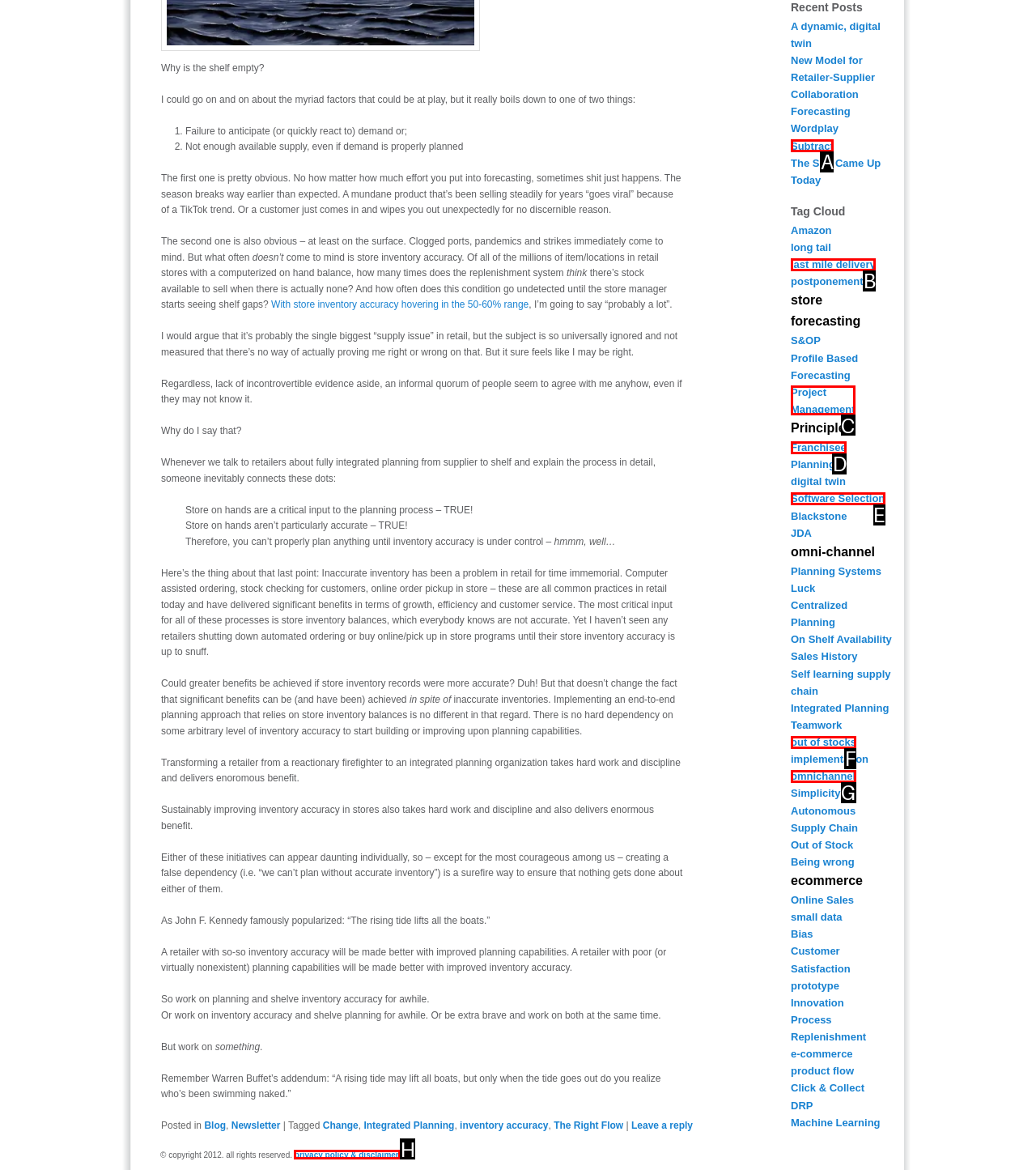Select the HTML element that best fits the description: omnichannel
Respond with the letter of the correct option from the choices given.

G